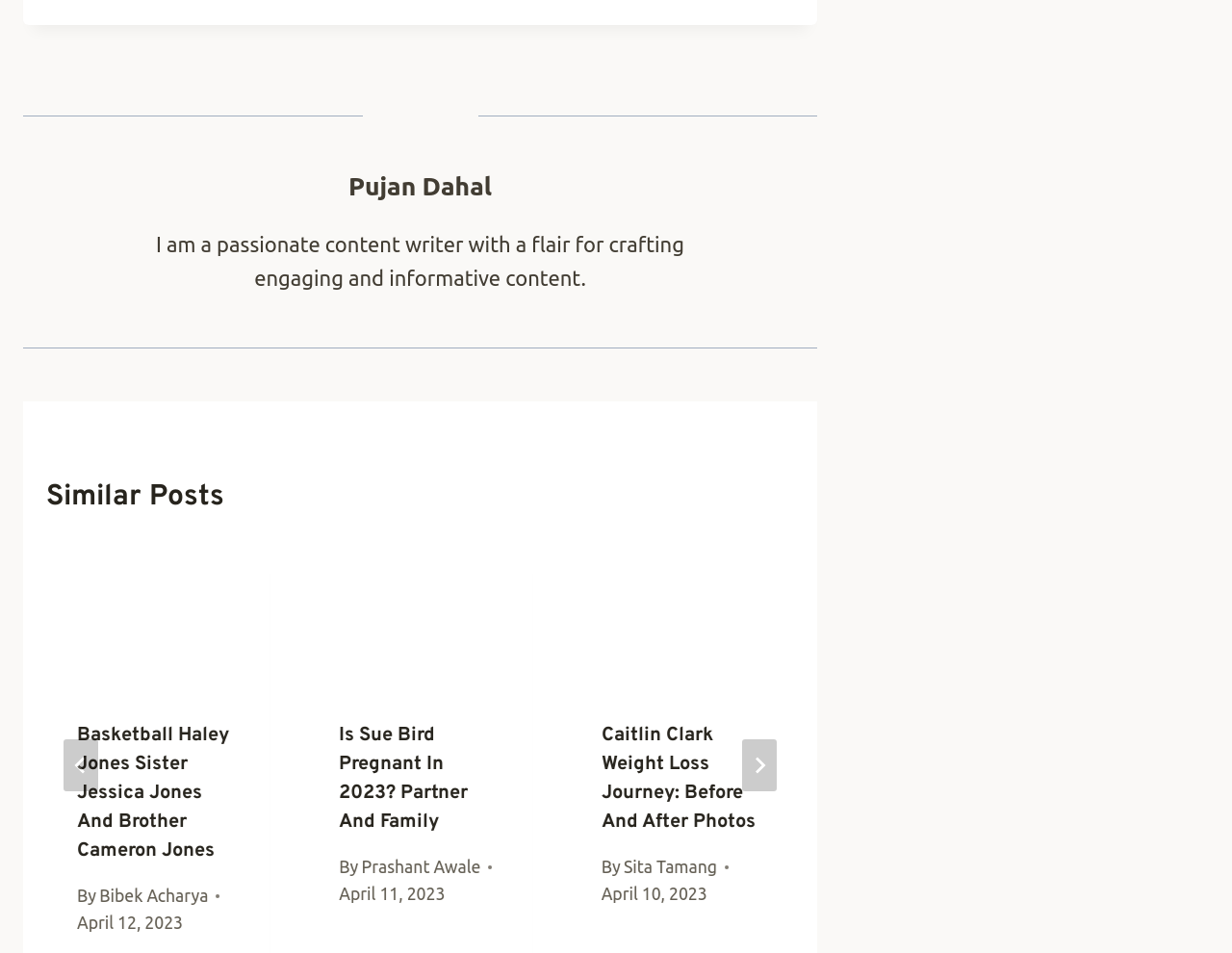Locate the bounding box coordinates of the segment that needs to be clicked to meet this instruction: "View the post by Bibek Acharya".

[0.081, 0.93, 0.169, 0.95]